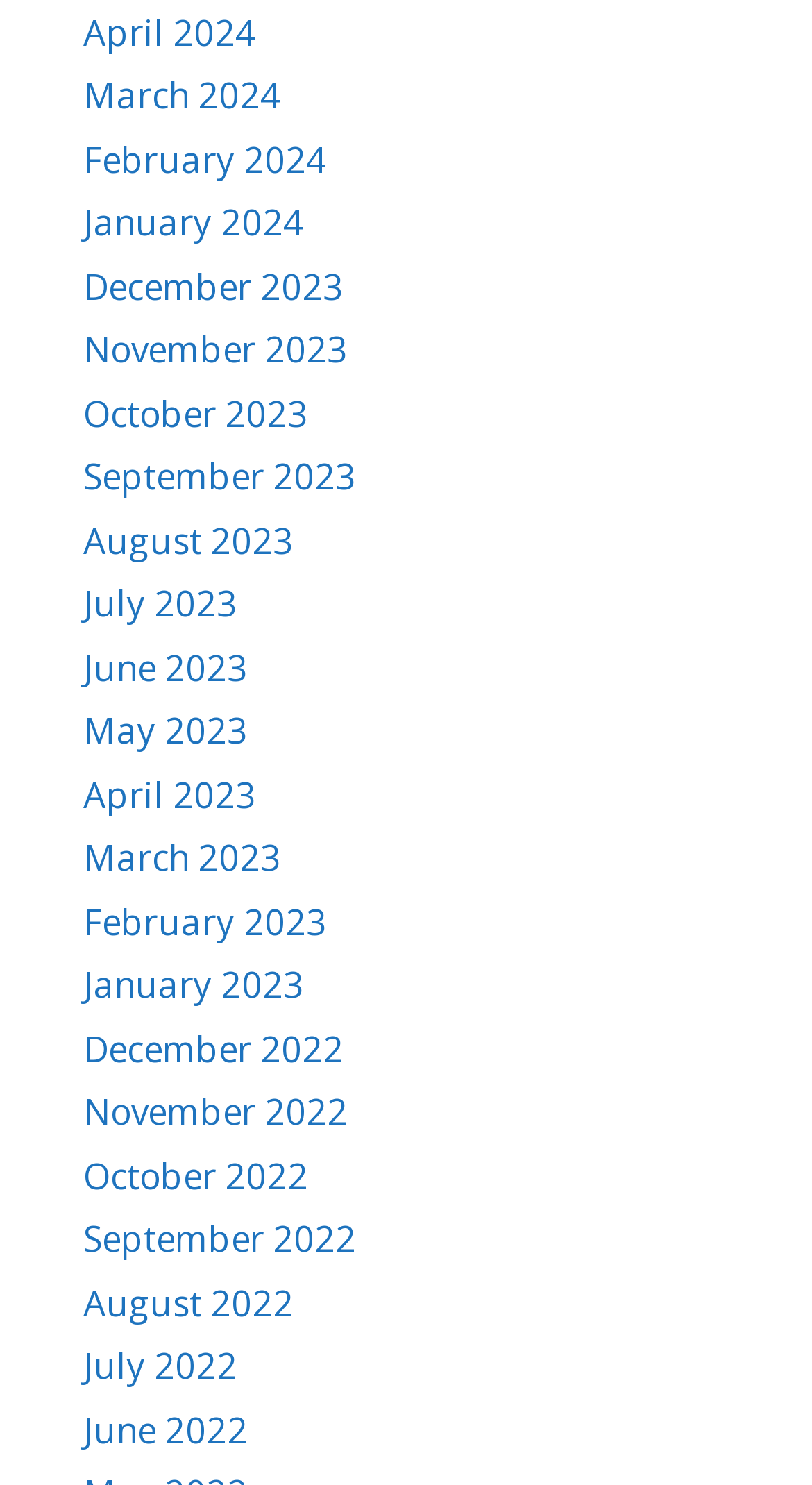Find and provide the bounding box coordinates for the UI element described here: "December 2022". The coordinates should be given as four float numbers between 0 and 1: [left, top, right, bottom].

[0.103, 0.69, 0.423, 0.722]